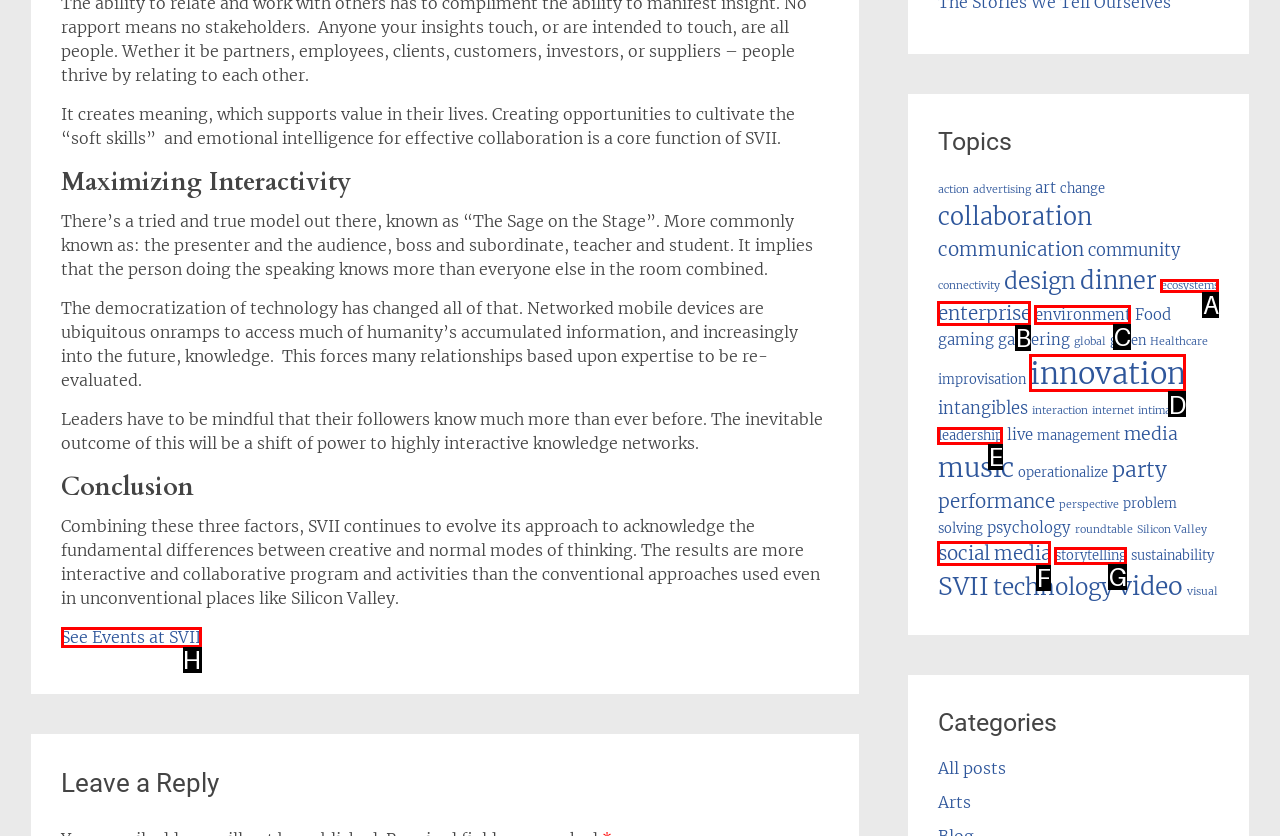Determine which option fits the following description: innovation
Answer with the corresponding option's letter directly.

D